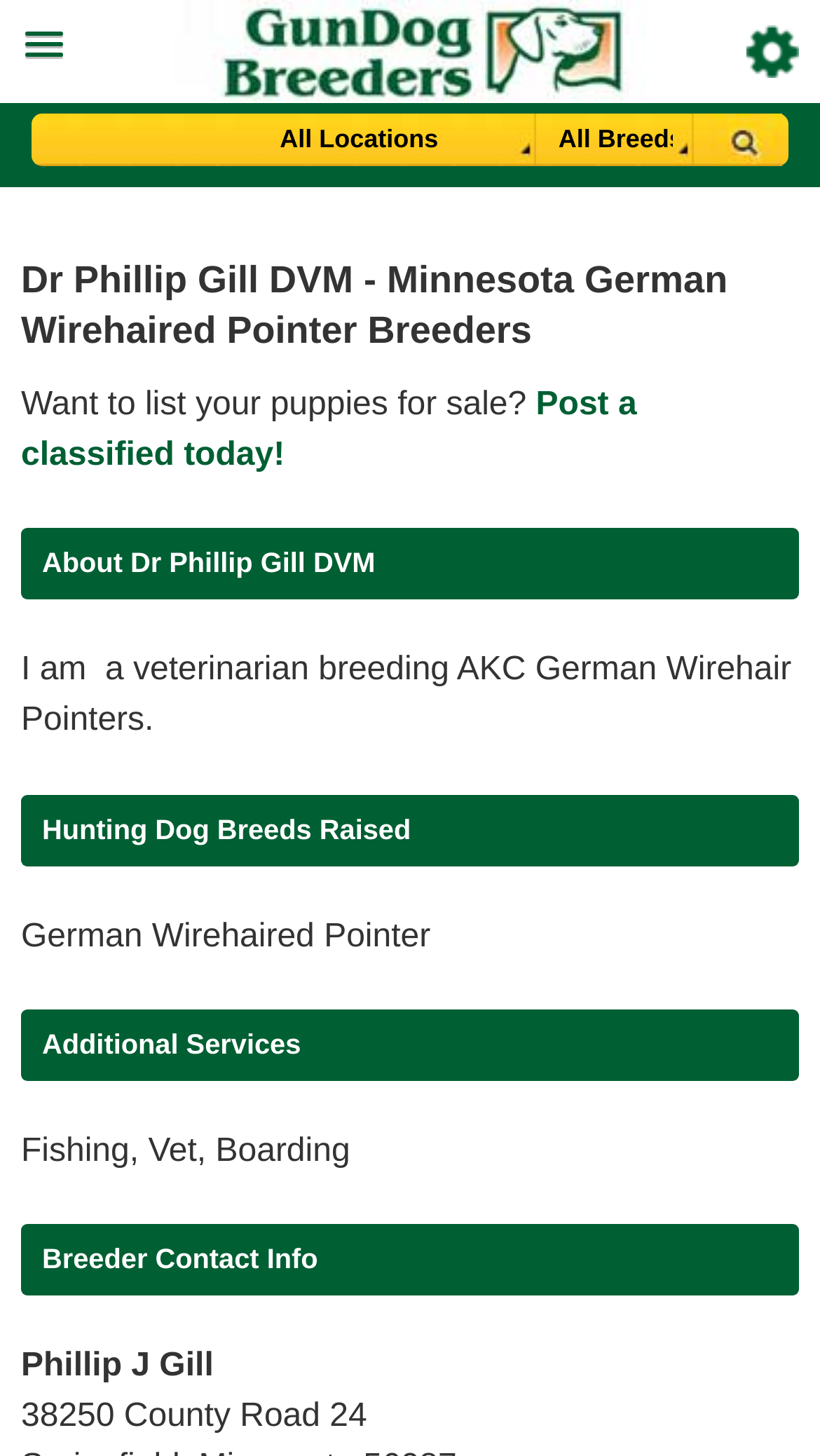Using the elements shown in the image, answer the question comprehensively: What breed of dog does the breeder raise?

I found the breed of dog by looking at the 'Hunting Dog Breeds Raised' section, where it lists 'German Wirehaired Pointer' as one of the breeds raised by the breeder.